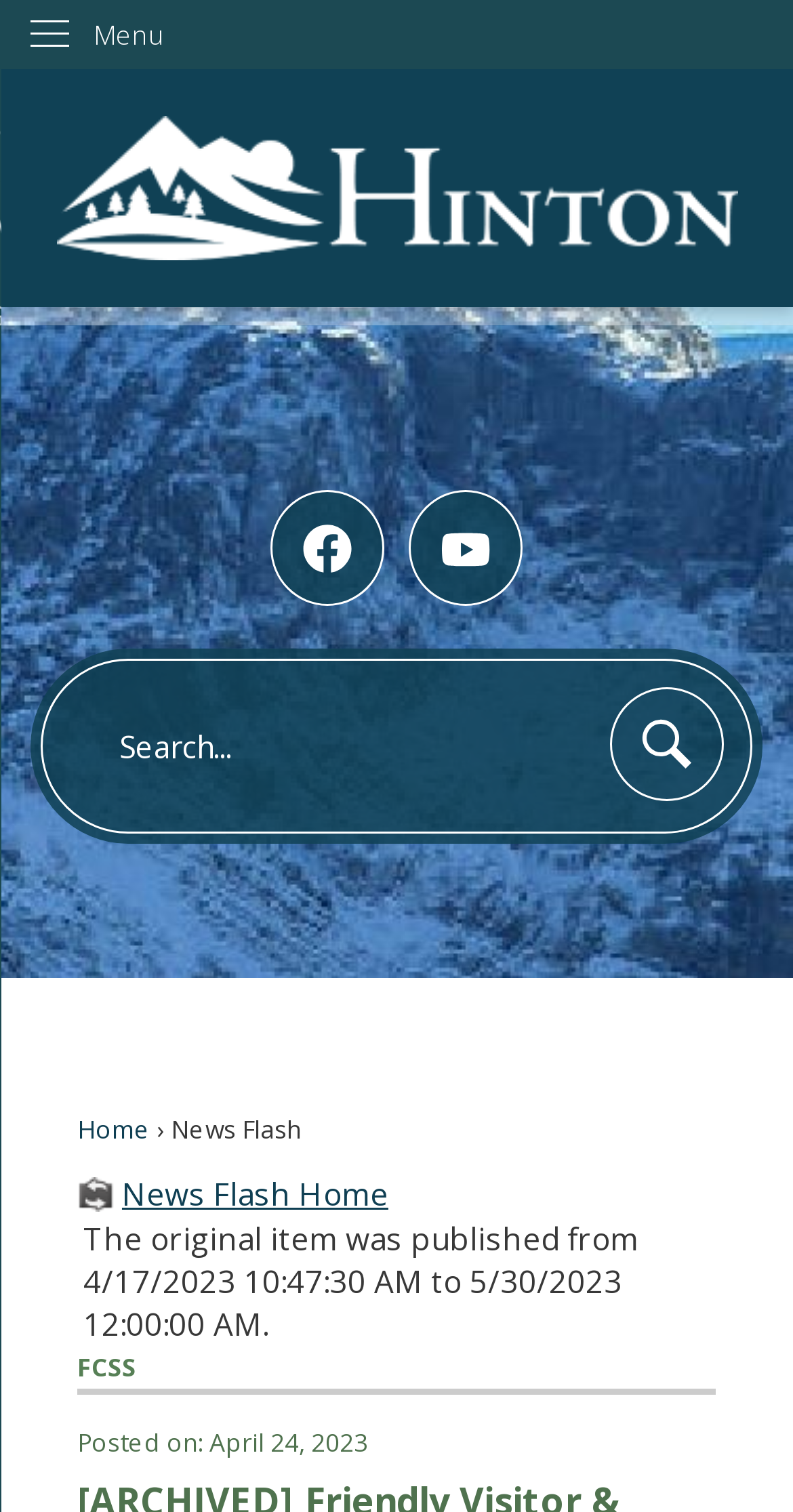With reference to the screenshot, provide a detailed response to the question below:
What social media platforms are linked?

I identified the links to Facebook and YouTube at [0.341, 0.324, 0.484, 0.4] and [0.516, 0.324, 0.659, 0.4] respectively, with corresponding images at [0.382, 0.346, 0.443, 0.379] and [0.557, 0.346, 0.618, 0.379].